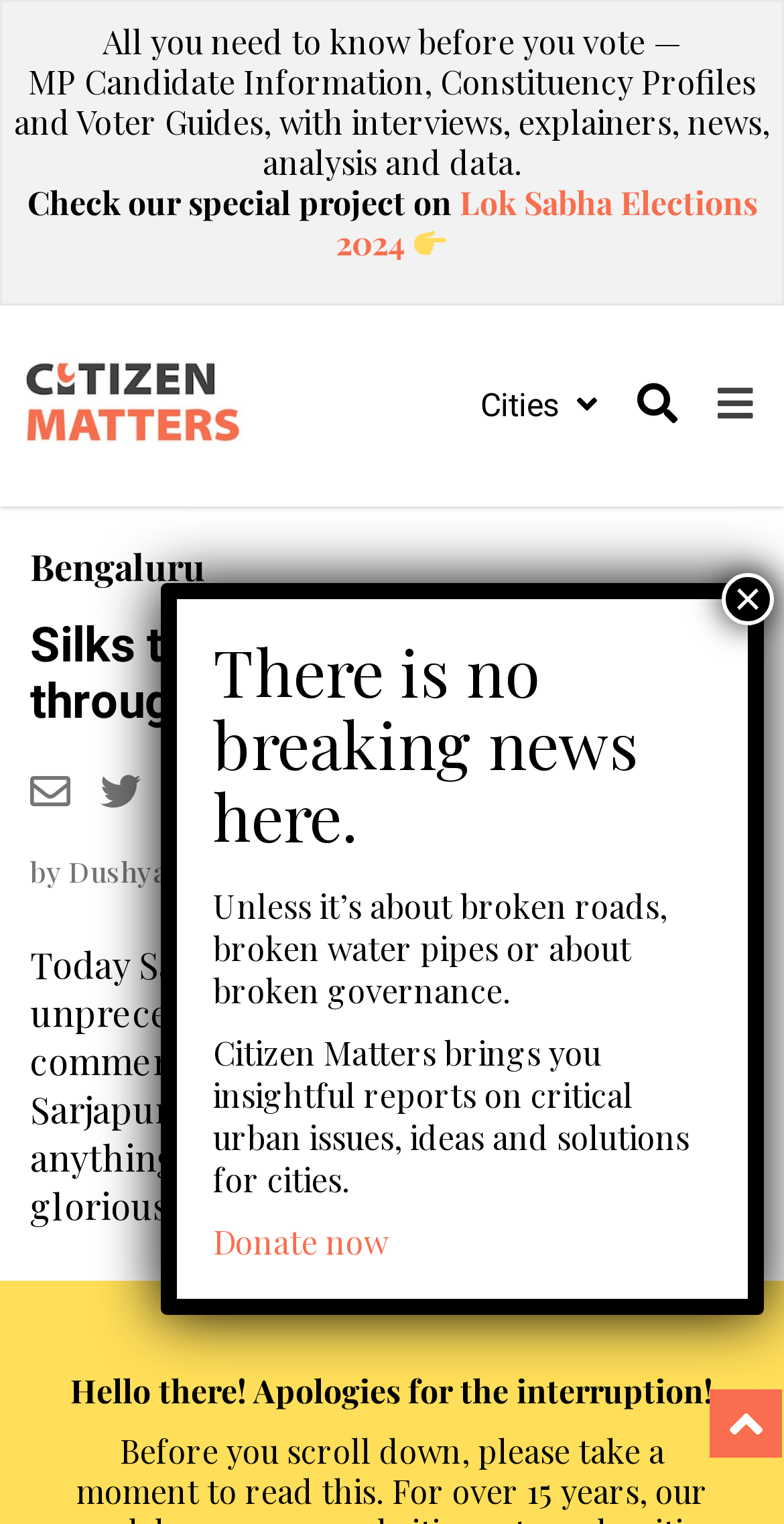What is the topic of the article?
Offer a detailed and full explanation in response to the question.

I inferred the answer by reading the introductory paragraph of the article, which mentions Sarjapur's past and its current development.